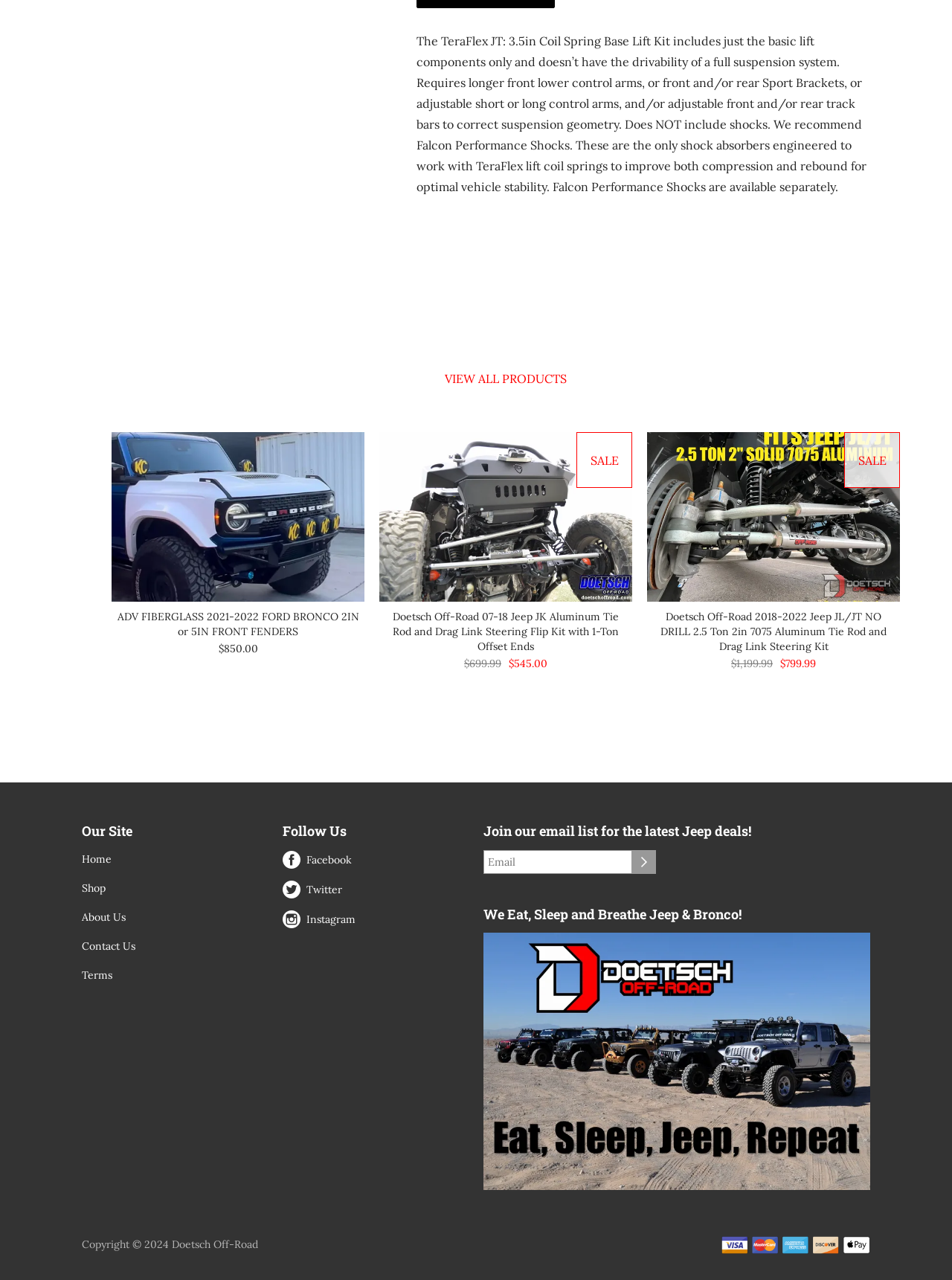Please determine the bounding box coordinates for the element with the description: "View All Products".

[0.467, 0.29, 0.595, 0.302]